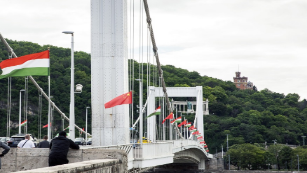Give a concise answer using only one word or phrase for this question:
What is the significance of the bridge?

Symbolizes cooperation and connection